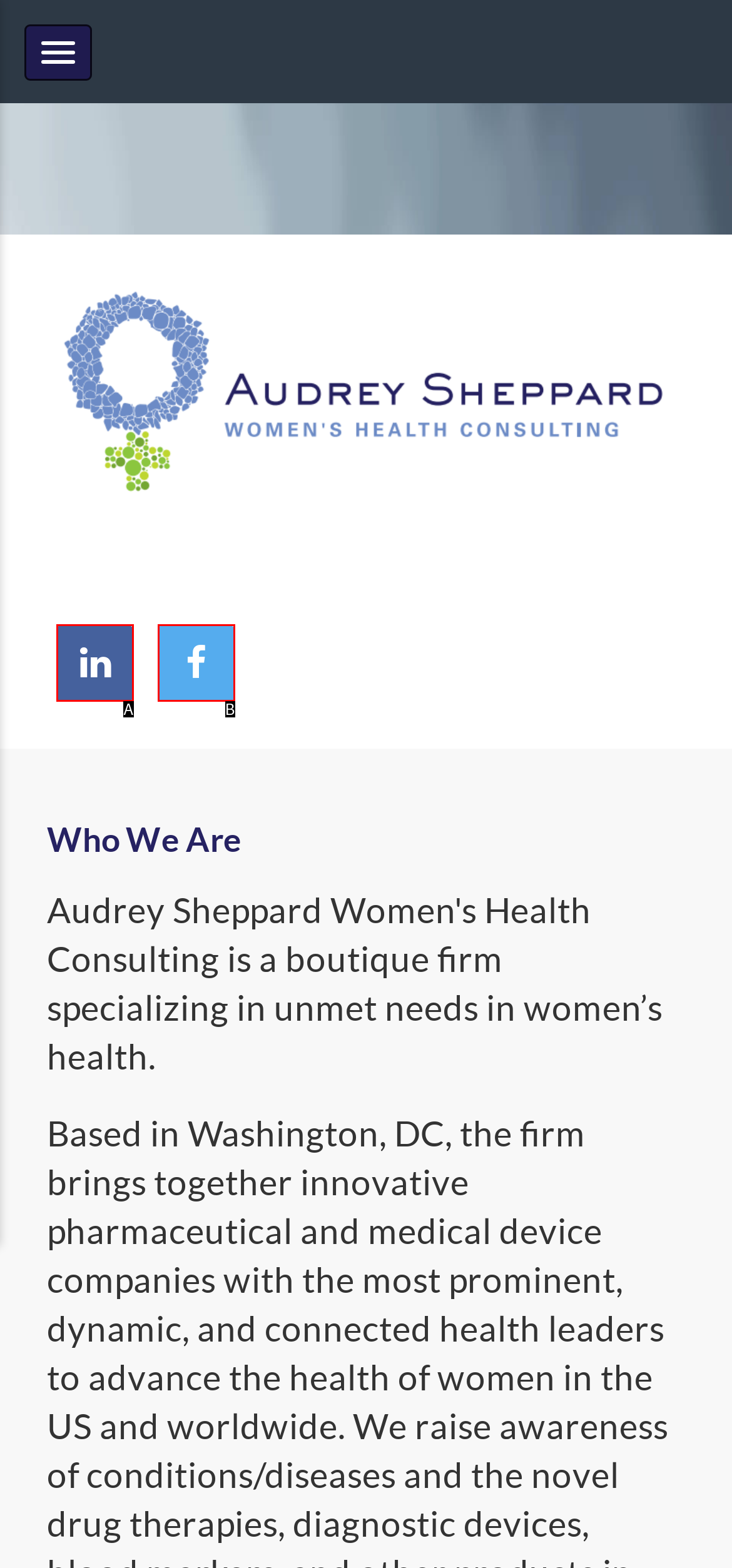Select the option that fits this description: LinkedIn
Answer with the corresponding letter directly.

A